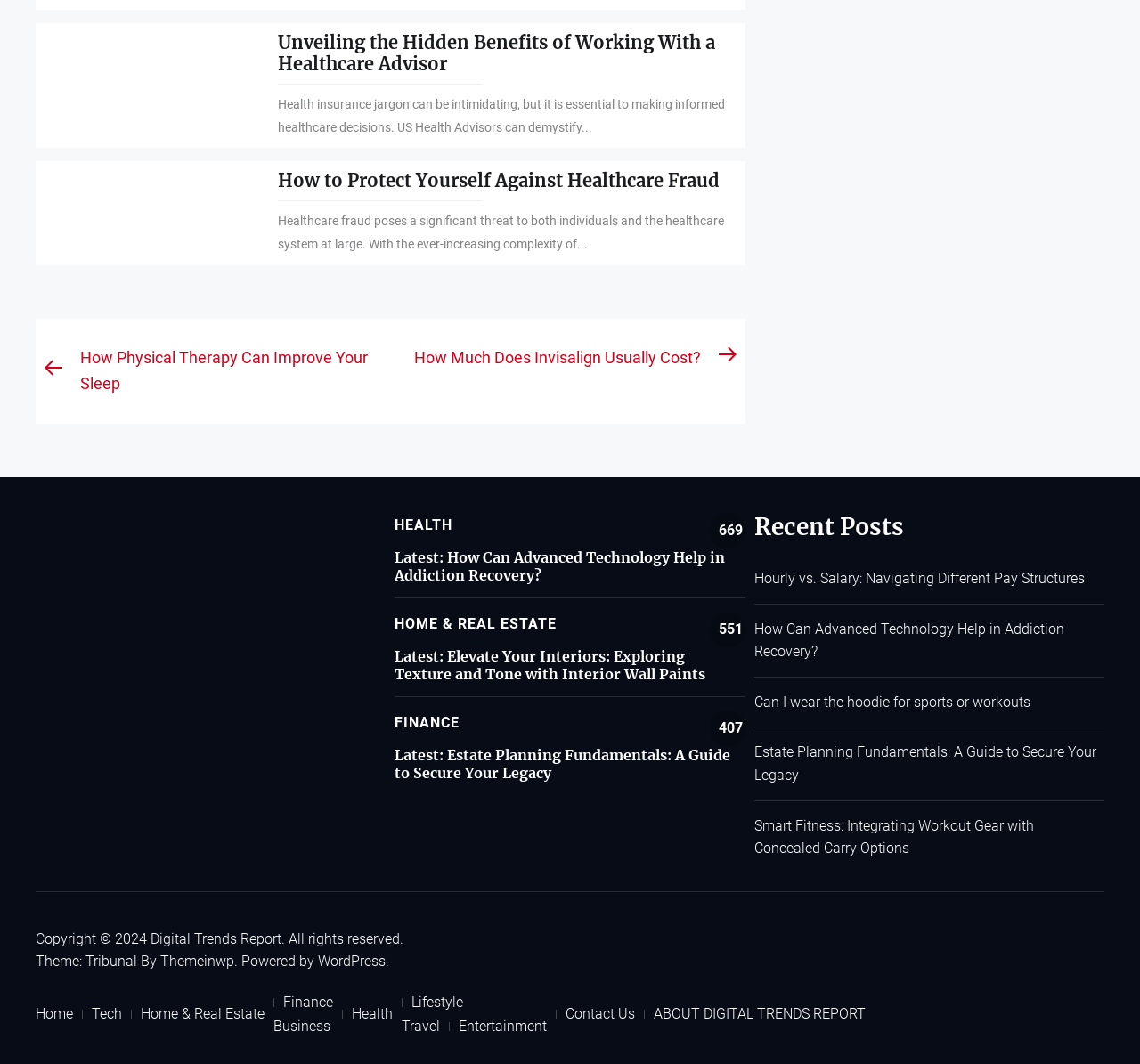Determine the bounding box coordinates of the UI element that matches the following description: "Home & Real Estate". The coordinates should be four float numbers between 0 and 1 in the format [left, top, right, bottom].

[0.115, 0.943, 0.24, 0.964]